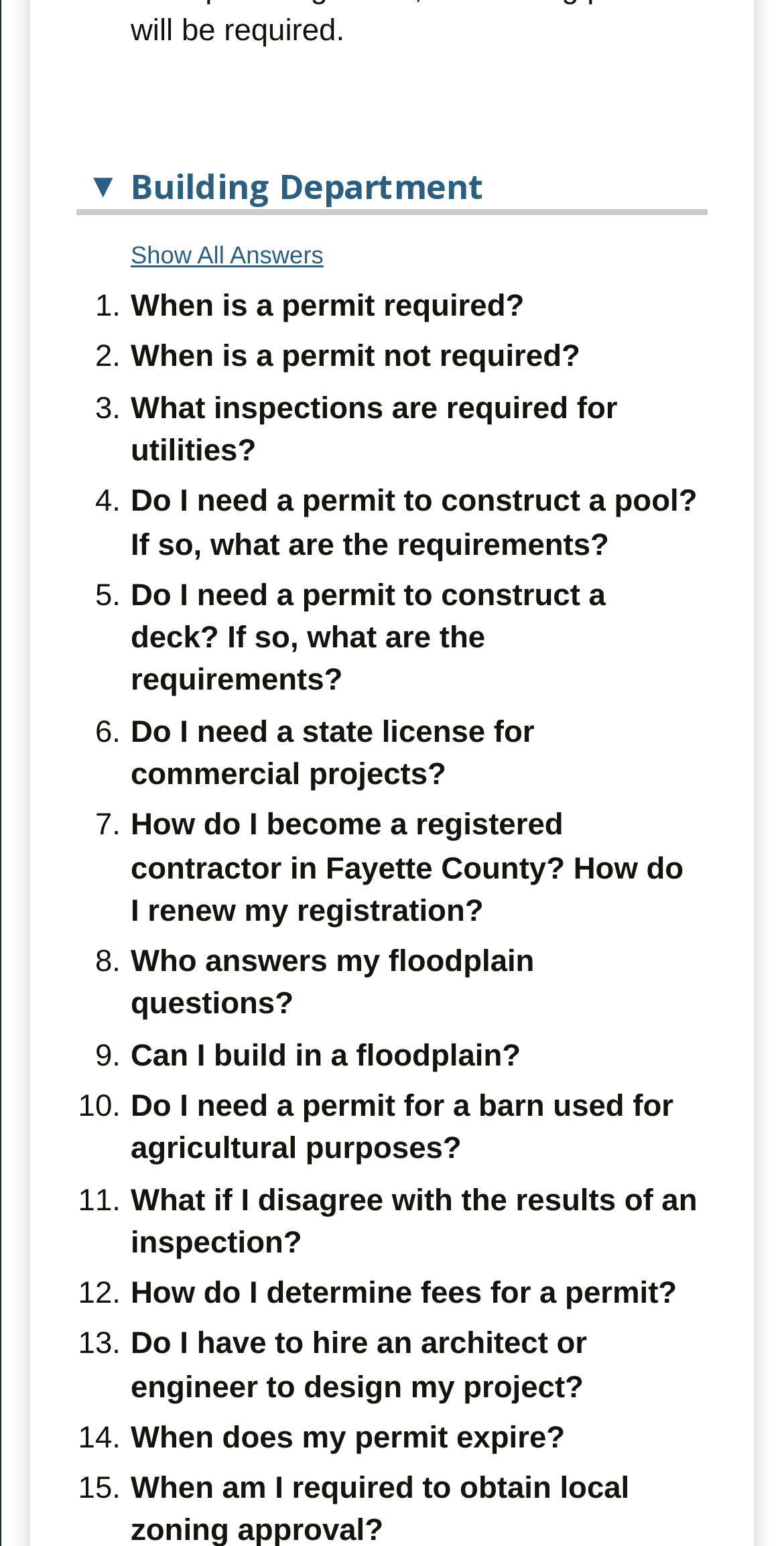Use a single word or phrase to answer the question: 
How many FAQs are listed on this page?

15